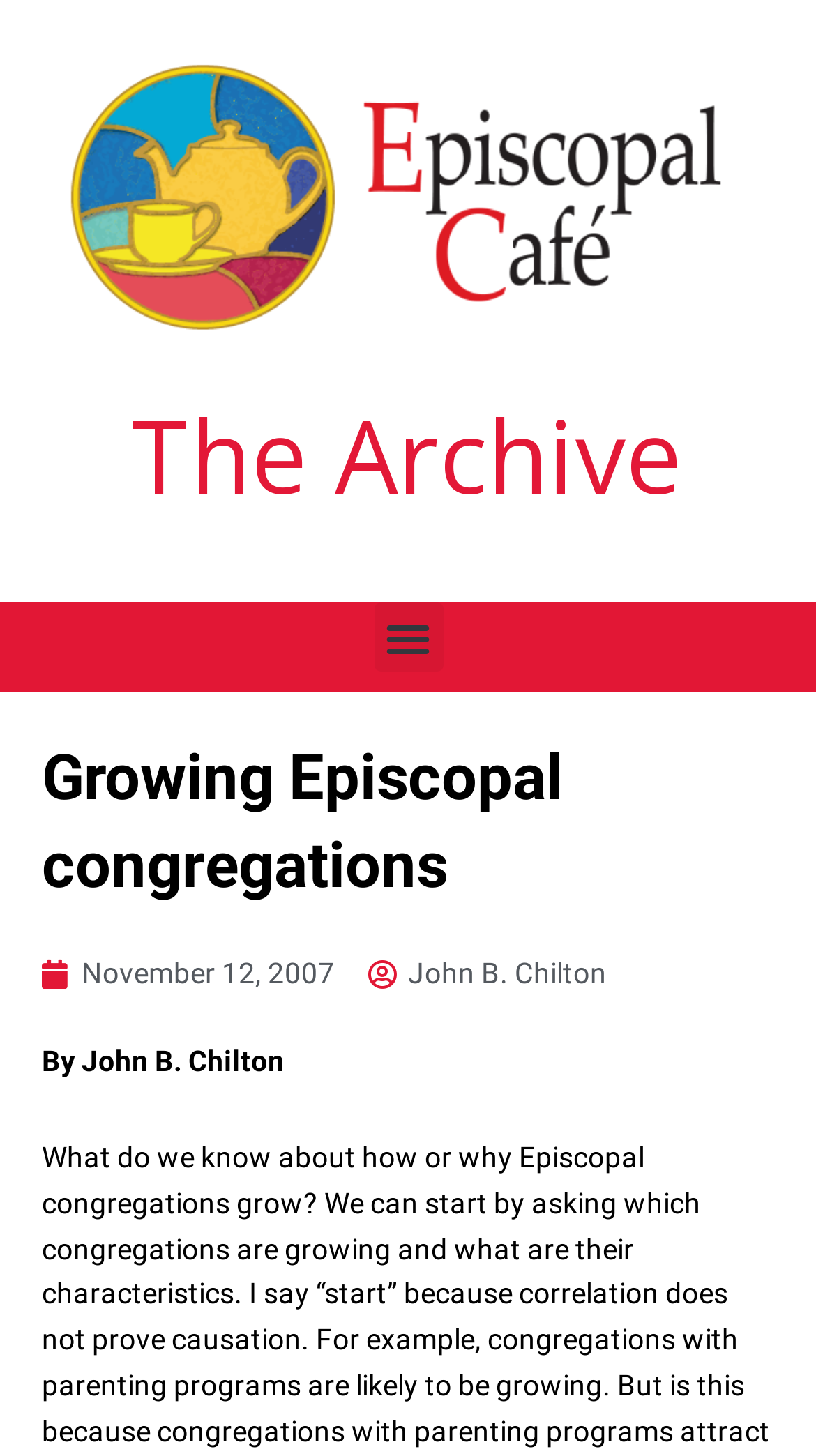When was the article published?
Refer to the image and provide a concise answer in one word or phrase.

November 12, 2007